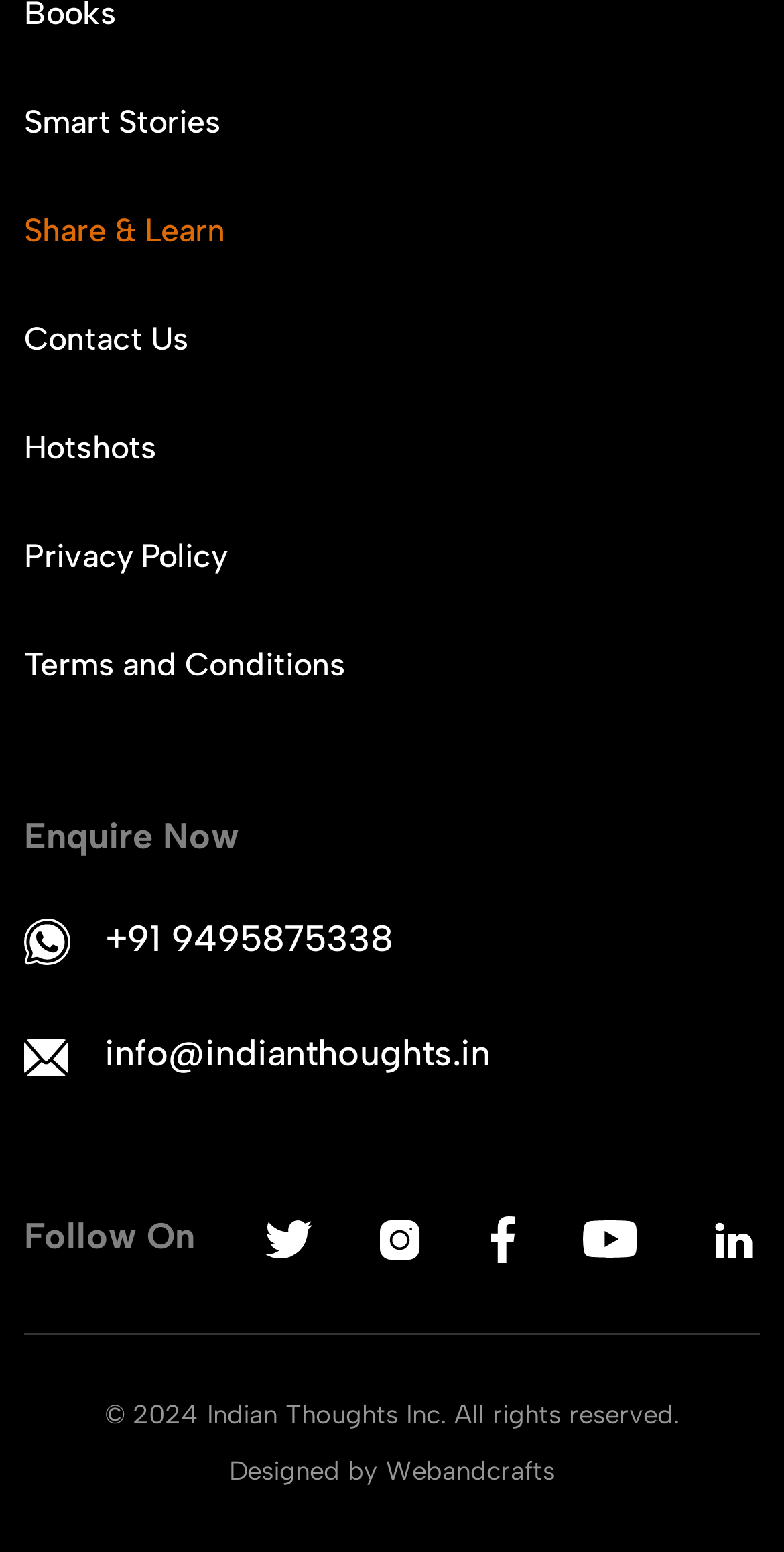Please identify the bounding box coordinates for the region that you need to click to follow this instruction: "Follow On".

[0.337, 0.776, 0.397, 0.82]